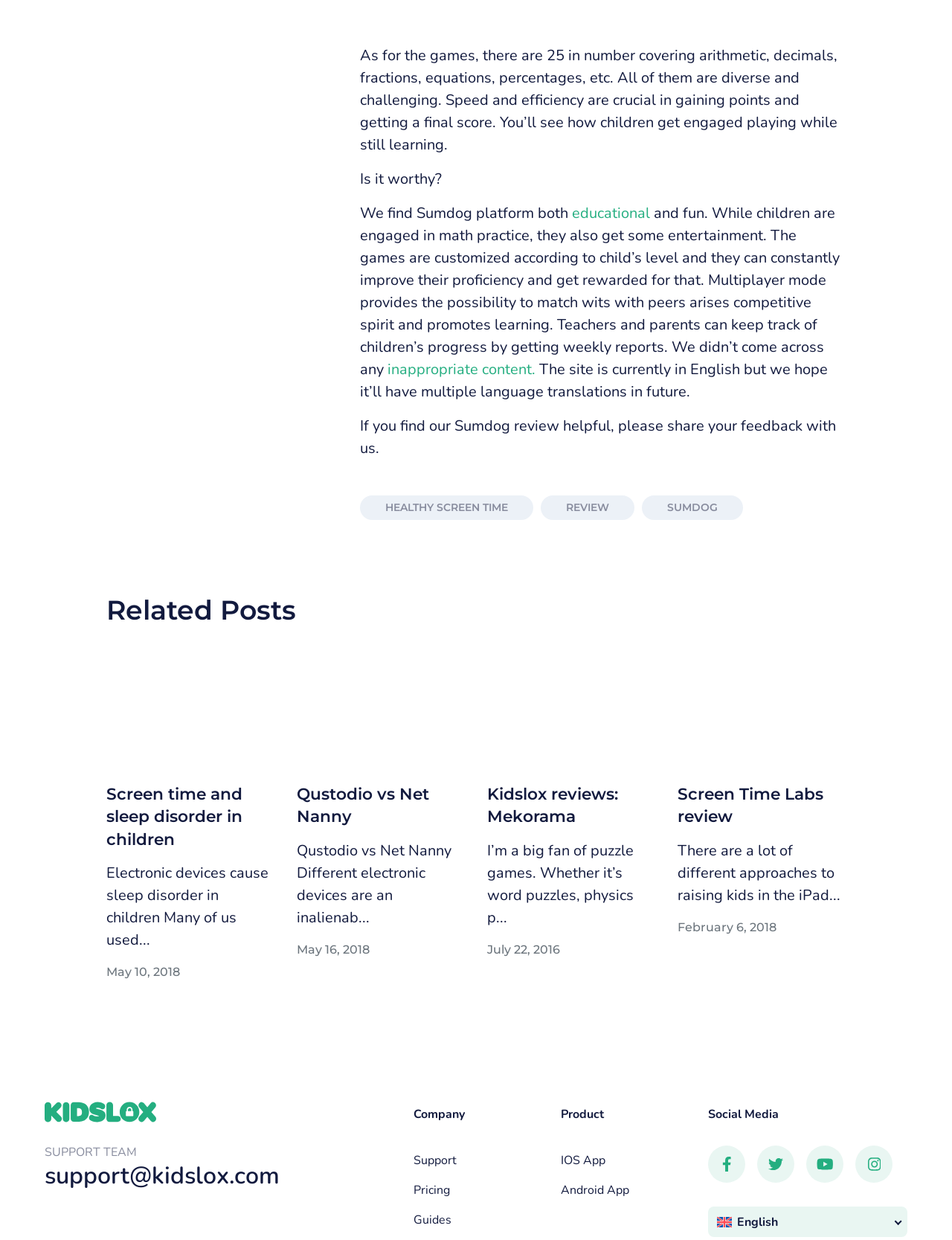Provide the bounding box coordinates for the UI element described in this sentence: "Kidslox reviews: Mekorama". The coordinates should be four float values between 0 and 1, i.e., [left, top, right, bottom].

[0.512, 0.632, 0.649, 0.666]